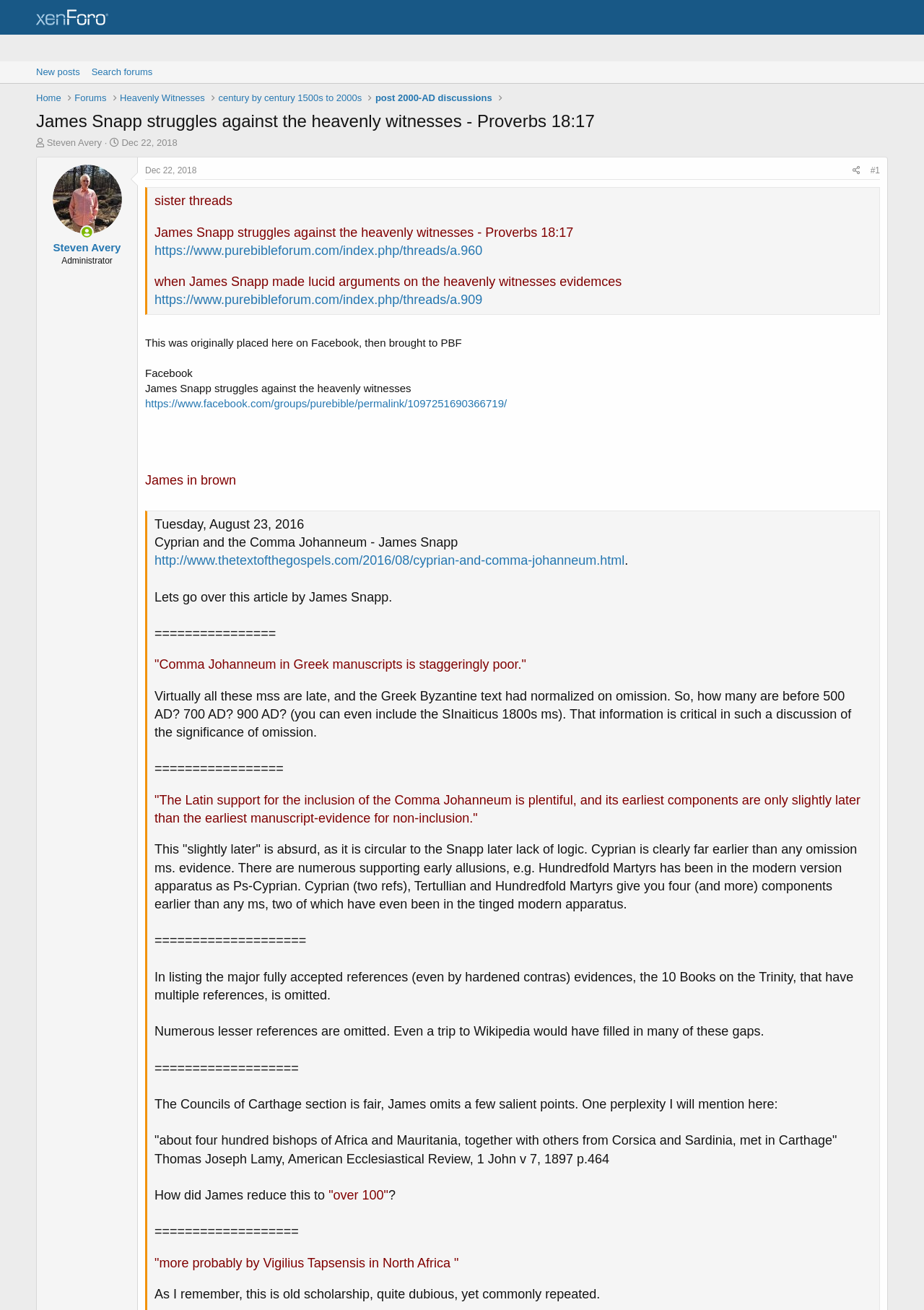Can you identify the bounding box coordinates of the clickable region needed to carry out this instruction: 'Click on the 'Share' link'? The coordinates should be four float numbers within the range of 0 to 1, stated as [left, top, right, bottom].

[0.917, 0.03, 0.936, 0.042]